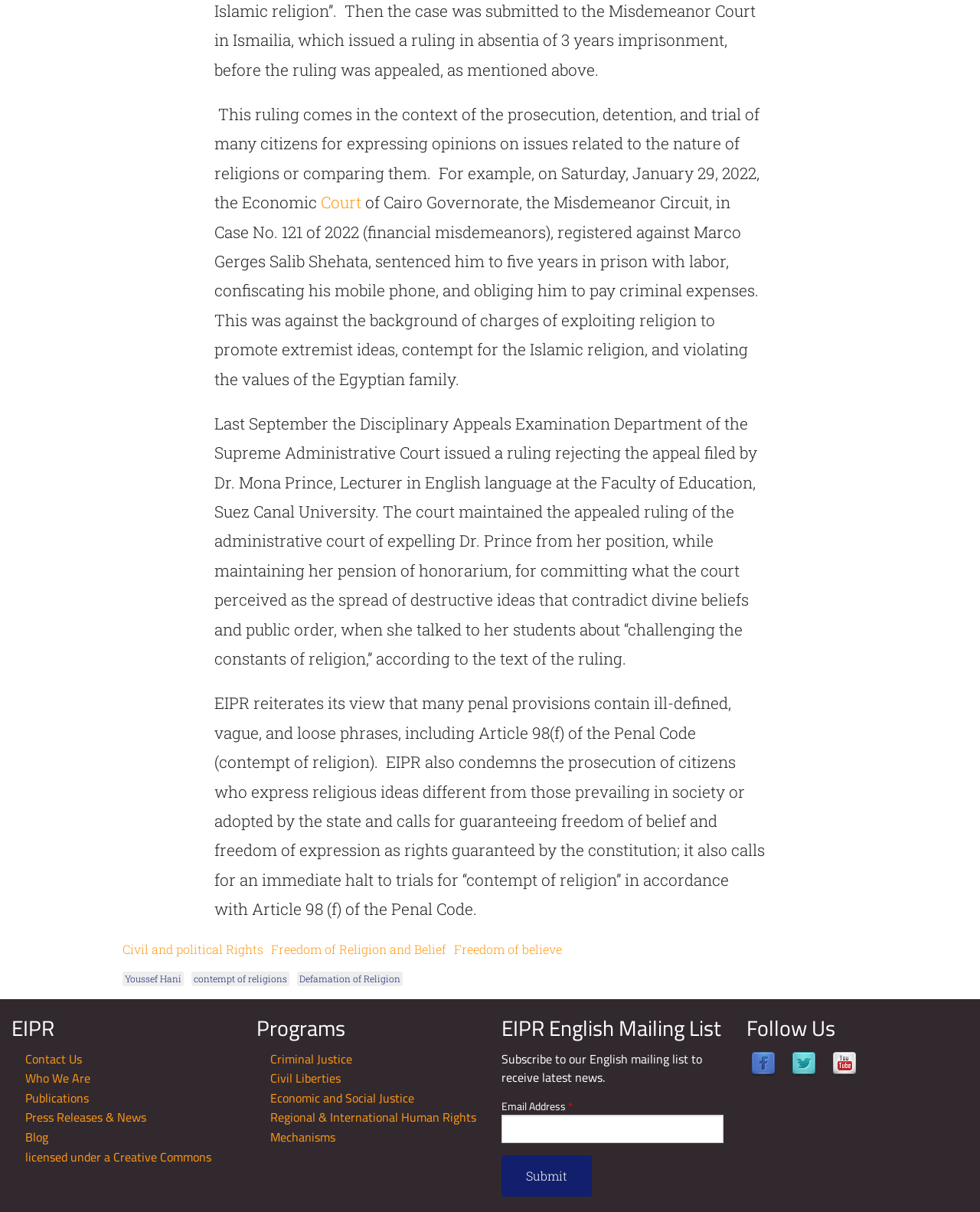Provide a one-word or one-phrase answer to the question:
What is the purpose of the textbox?

To enter email address